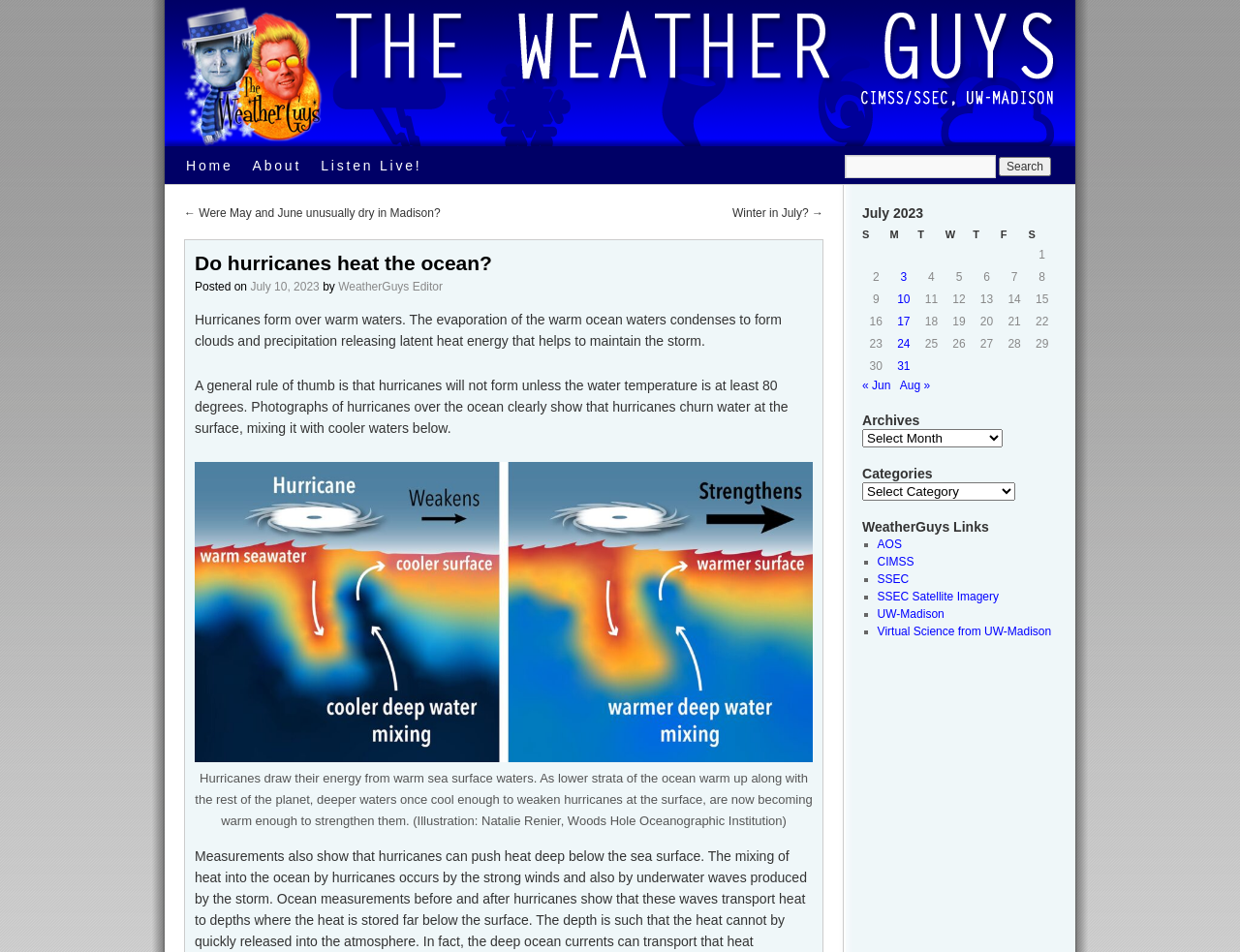What is the minimum water temperature for hurricanes to form? Please answer the question using a single word or phrase based on the image.

80 degrees